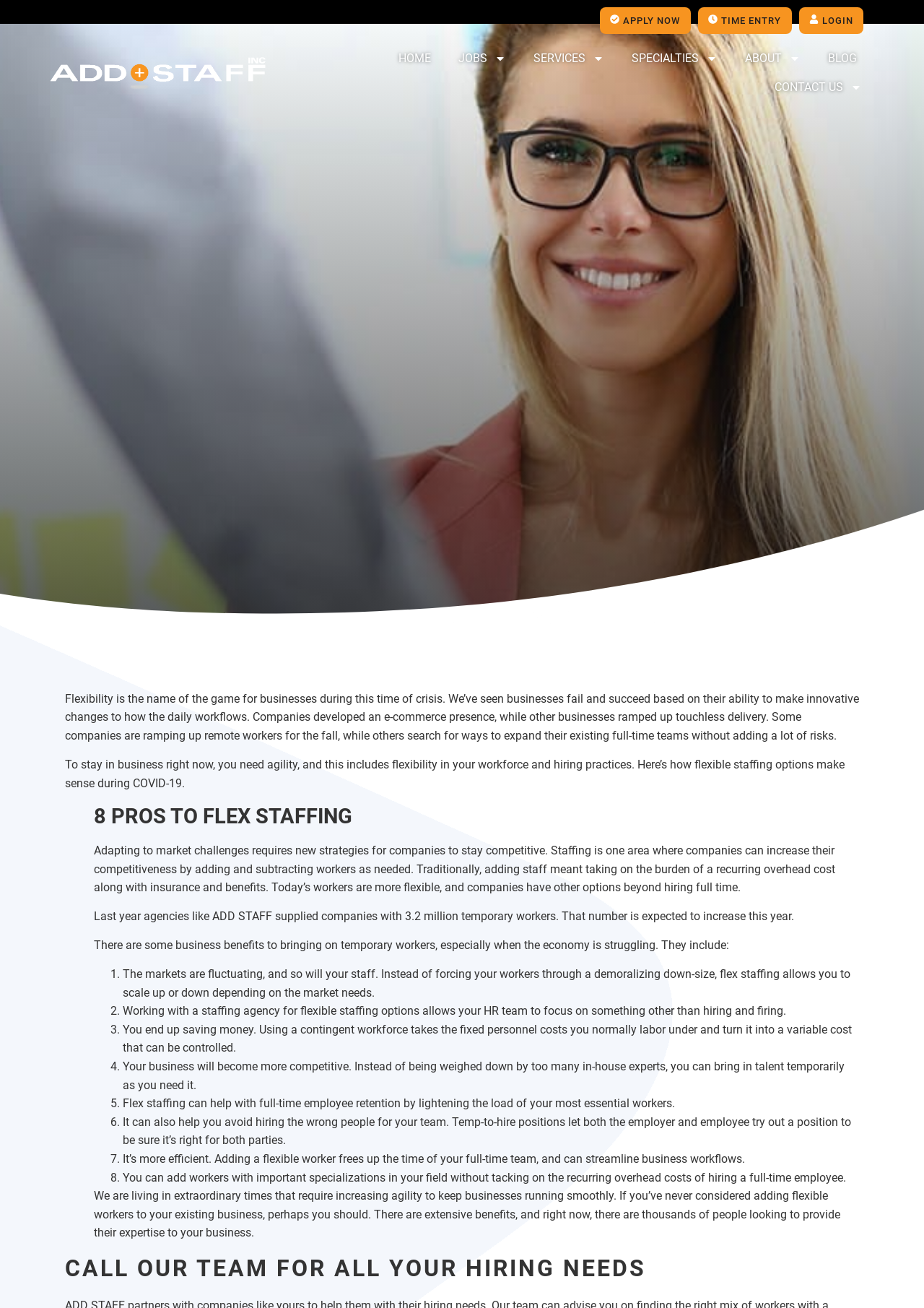Given the element description: "Services", predict the bounding box coordinates of this UI element. The coordinates must be four float numbers between 0 and 1, given as [left, top, right, bottom].

[0.568, 0.034, 0.663, 0.056]